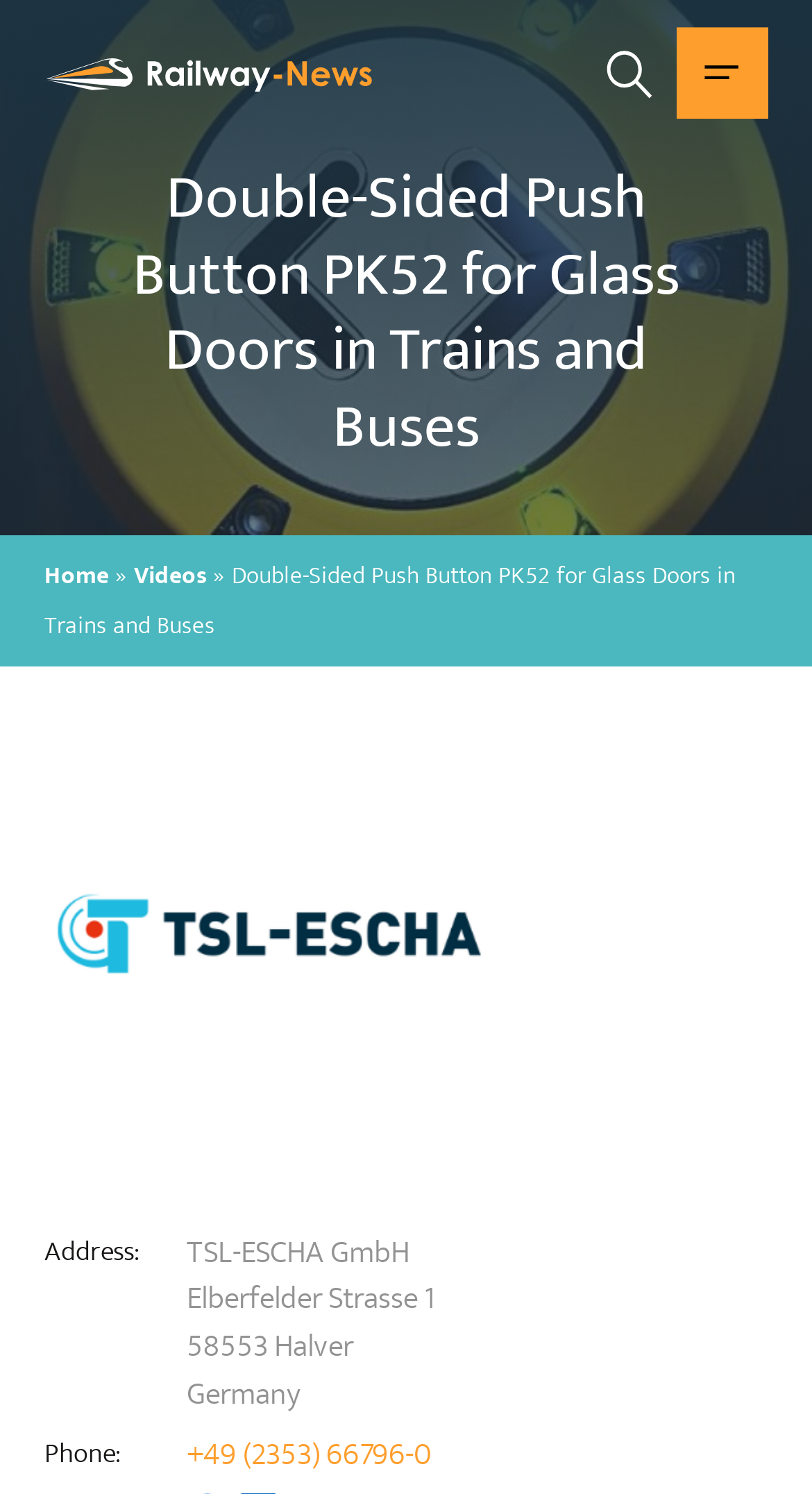Use the details in the image to answer the question thoroughly: 
Where is the company located?

I found the company location by looking at the address section at the bottom of the webpage, where it says 'Germany' as the country.